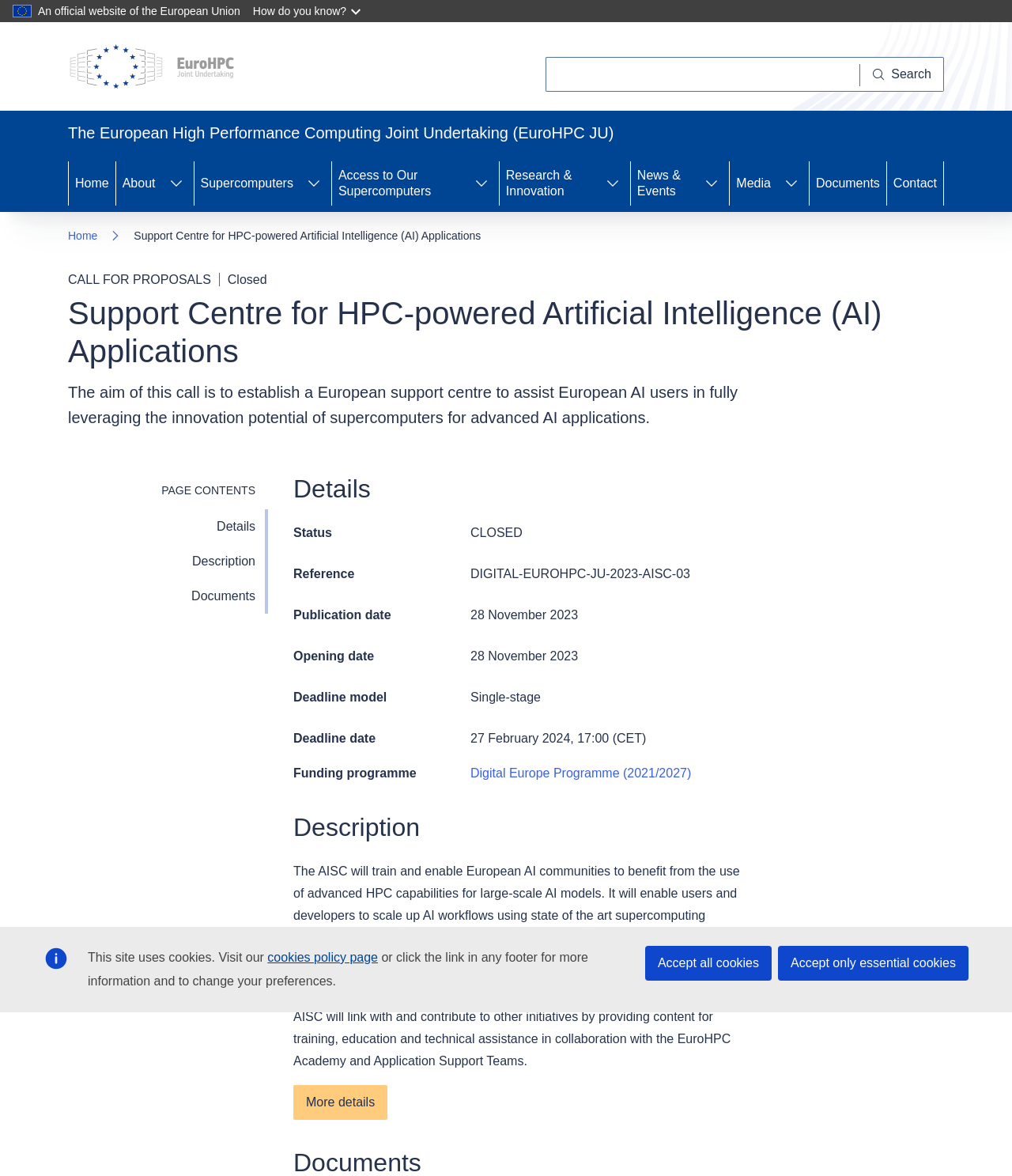What is the name of the European High Performance Computing Joint Undertaking? Refer to the image and provide a one-word or short phrase answer.

EuroHPC JU